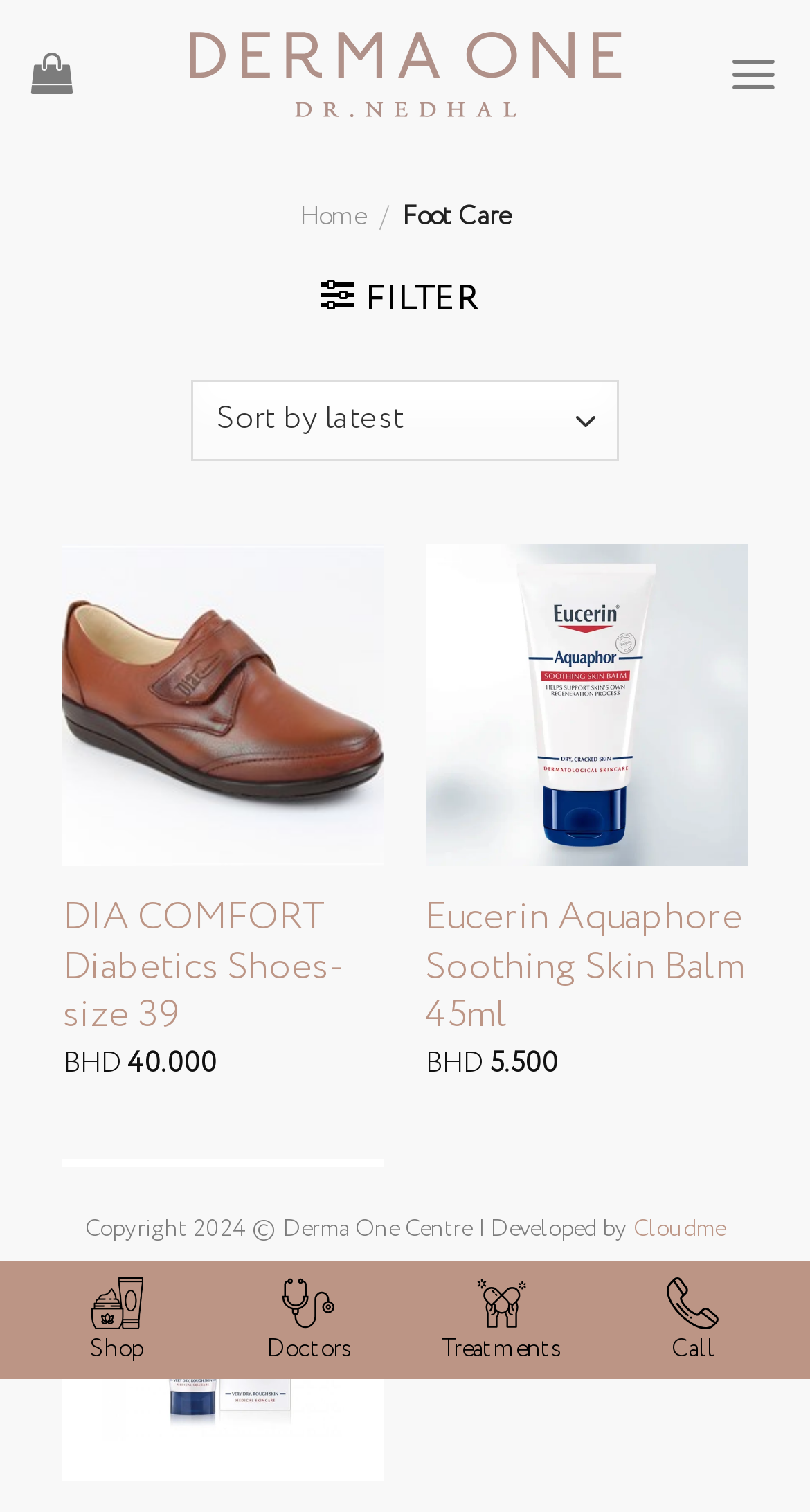Can you pinpoint the bounding box coordinates for the clickable element required for this instruction: "Select shop order"? The coordinates should be four float numbers between 0 and 1, i.e., [left, top, right, bottom].

[0.235, 0.251, 0.765, 0.305]